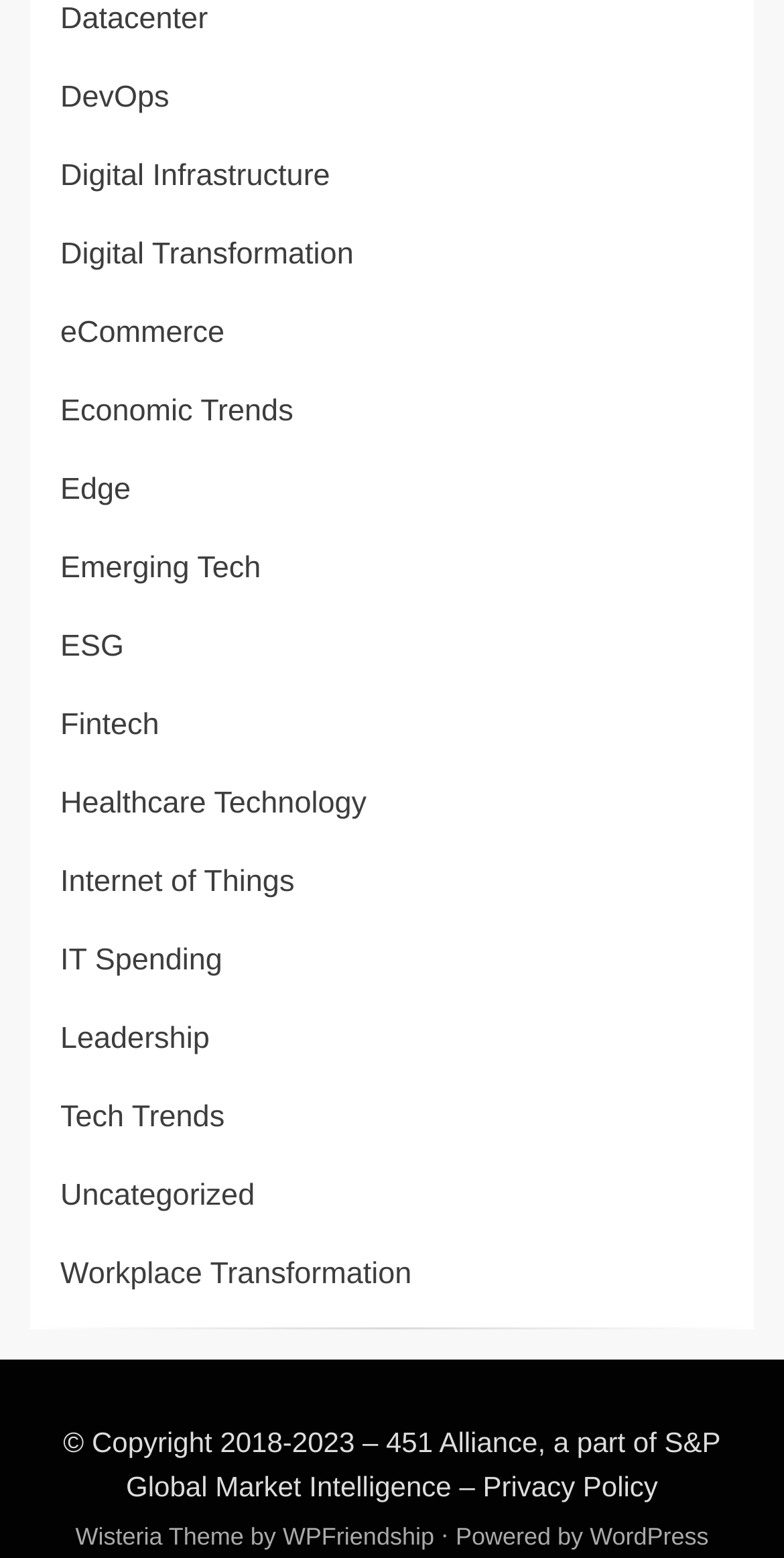Respond with a single word or phrase:
What is the name of the theme used on this webpage?

Wisteria